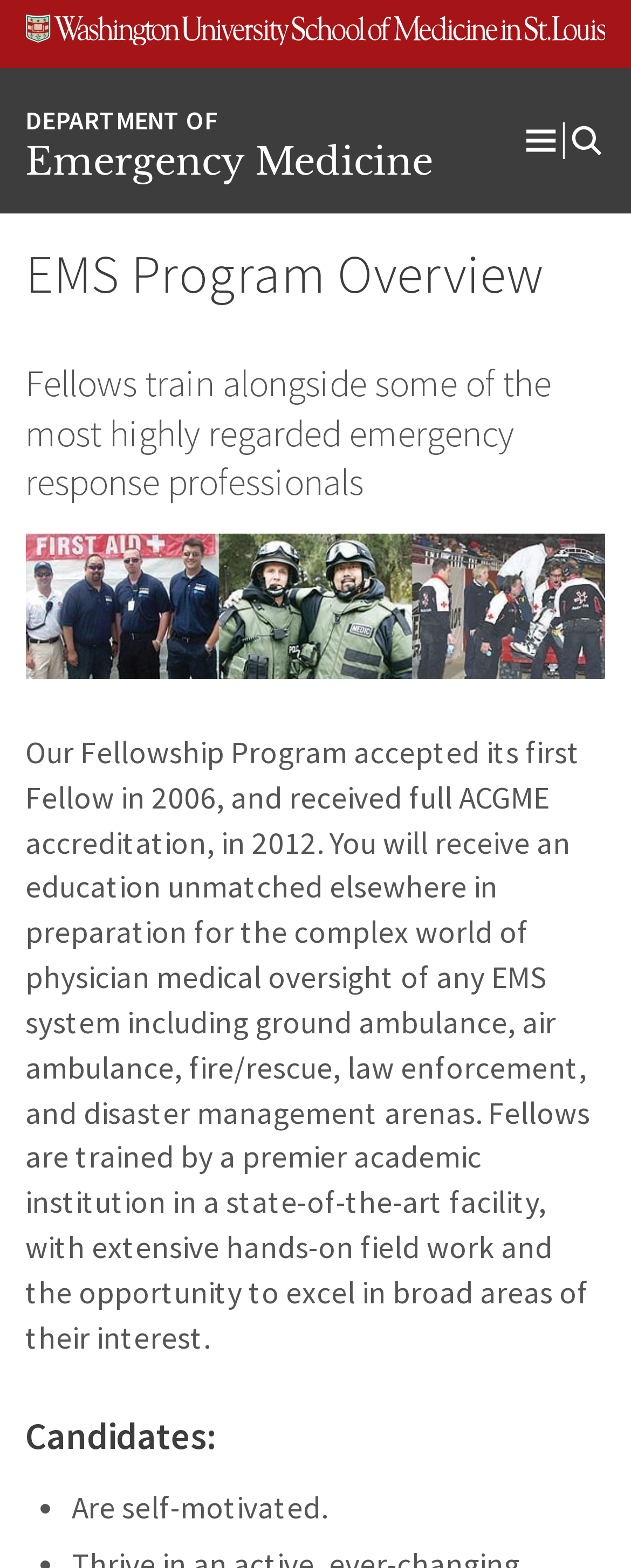What type of program is described on this webpage?
Use the image to give a comprehensive and detailed response to the question.

Based on the webpage content, it is clear that the webpage is describing a Fellowship Program in Emergency Medicine, which is a type of training program for medical professionals.